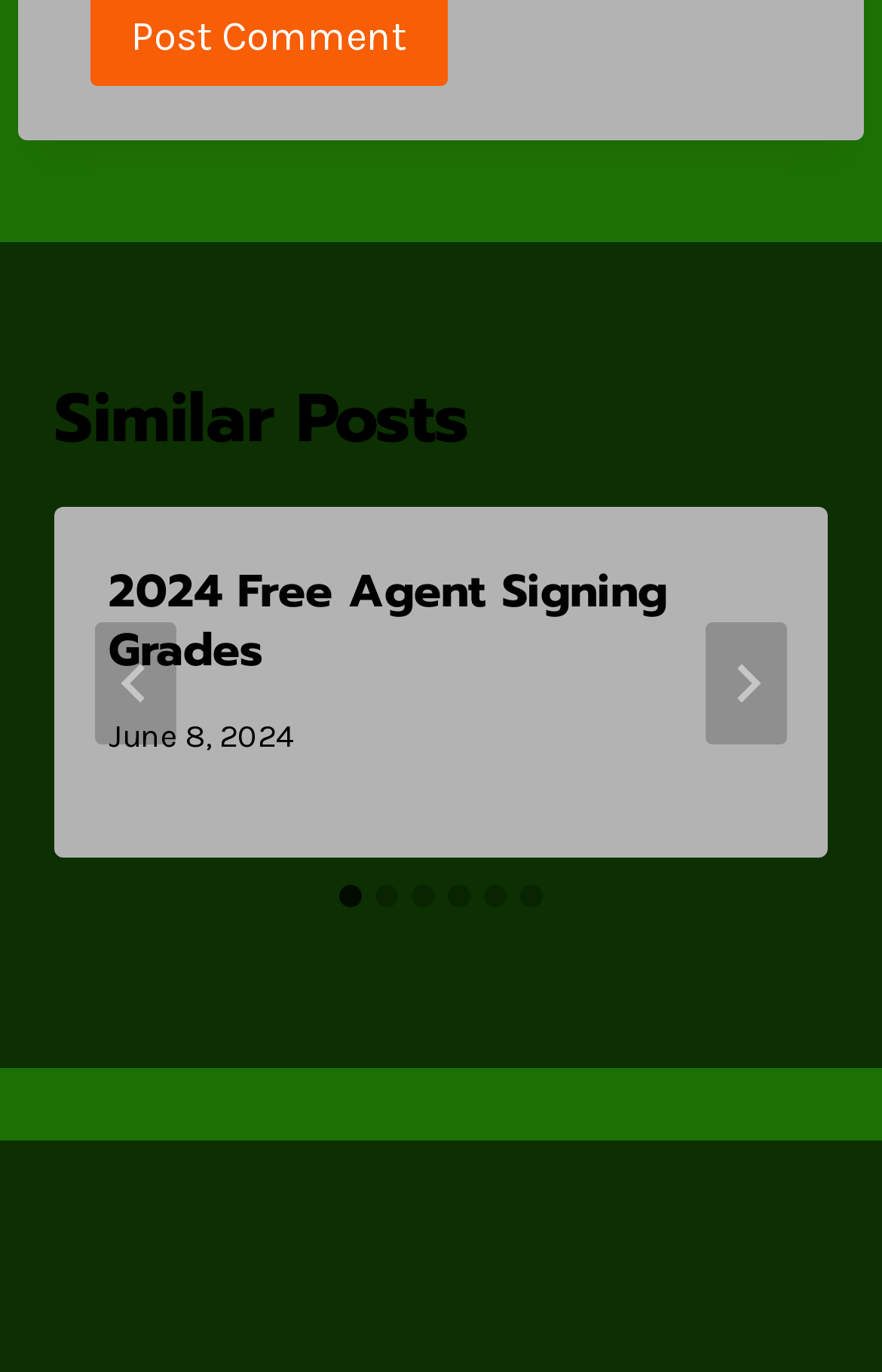Locate the bounding box coordinates of the clickable part needed for the task: "Go to last slide".

[0.108, 0.453, 0.2, 0.542]